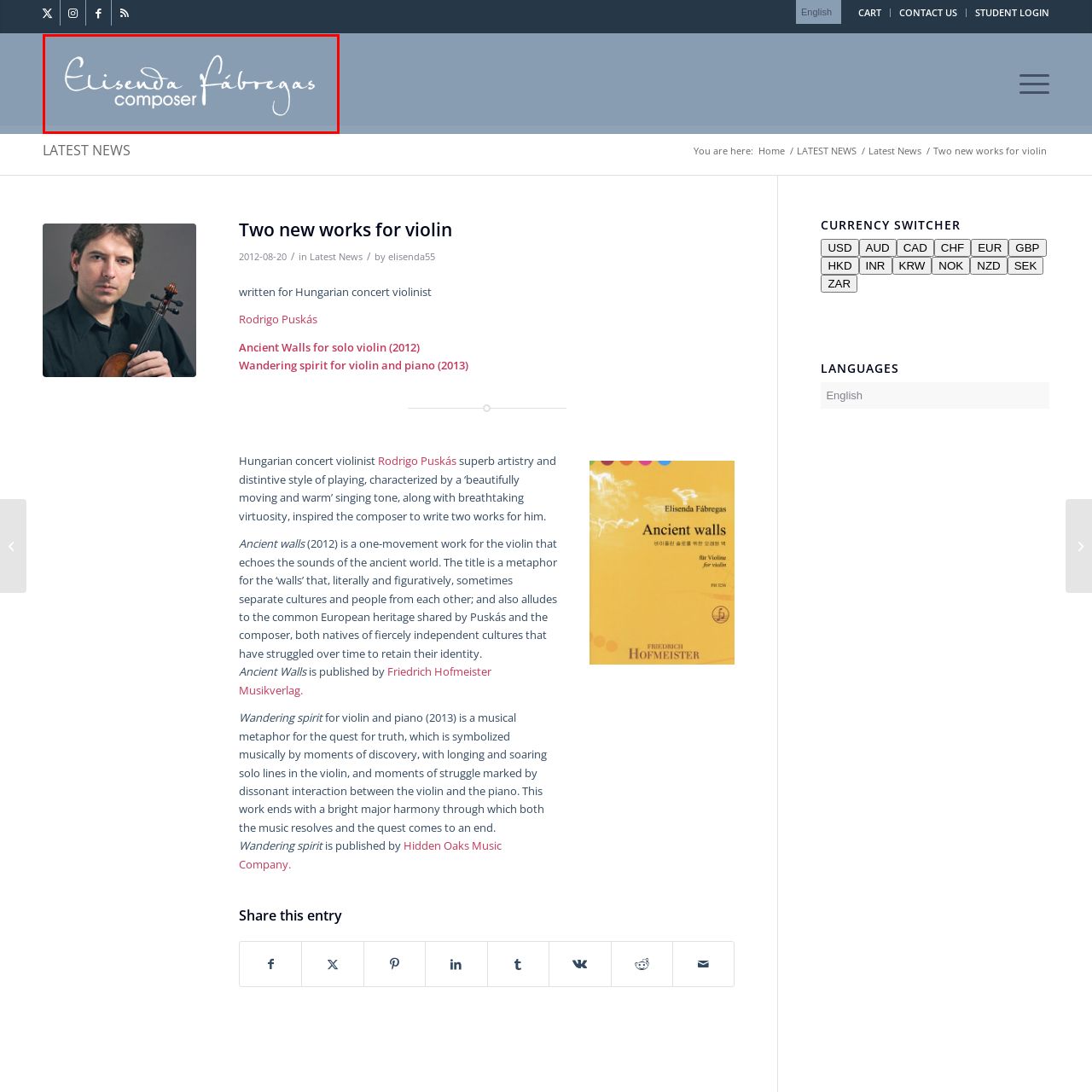Offer an in-depth description of the image encased within the red bounding lines.

The image prominently features the name "Elisenda Fabregas" displayed in an elegant cursive font, emphasizing her identity as a composer. The serene blue background creates a calming atmosphere, enhancing the sophistication of her musical brand. Below her name, the word "composer" is written in a refined, understated typeface, further clarifying her professional identity and artistic focus. This visual presentation reflects both creativity and professionalism, which are integral to her work in music composition.